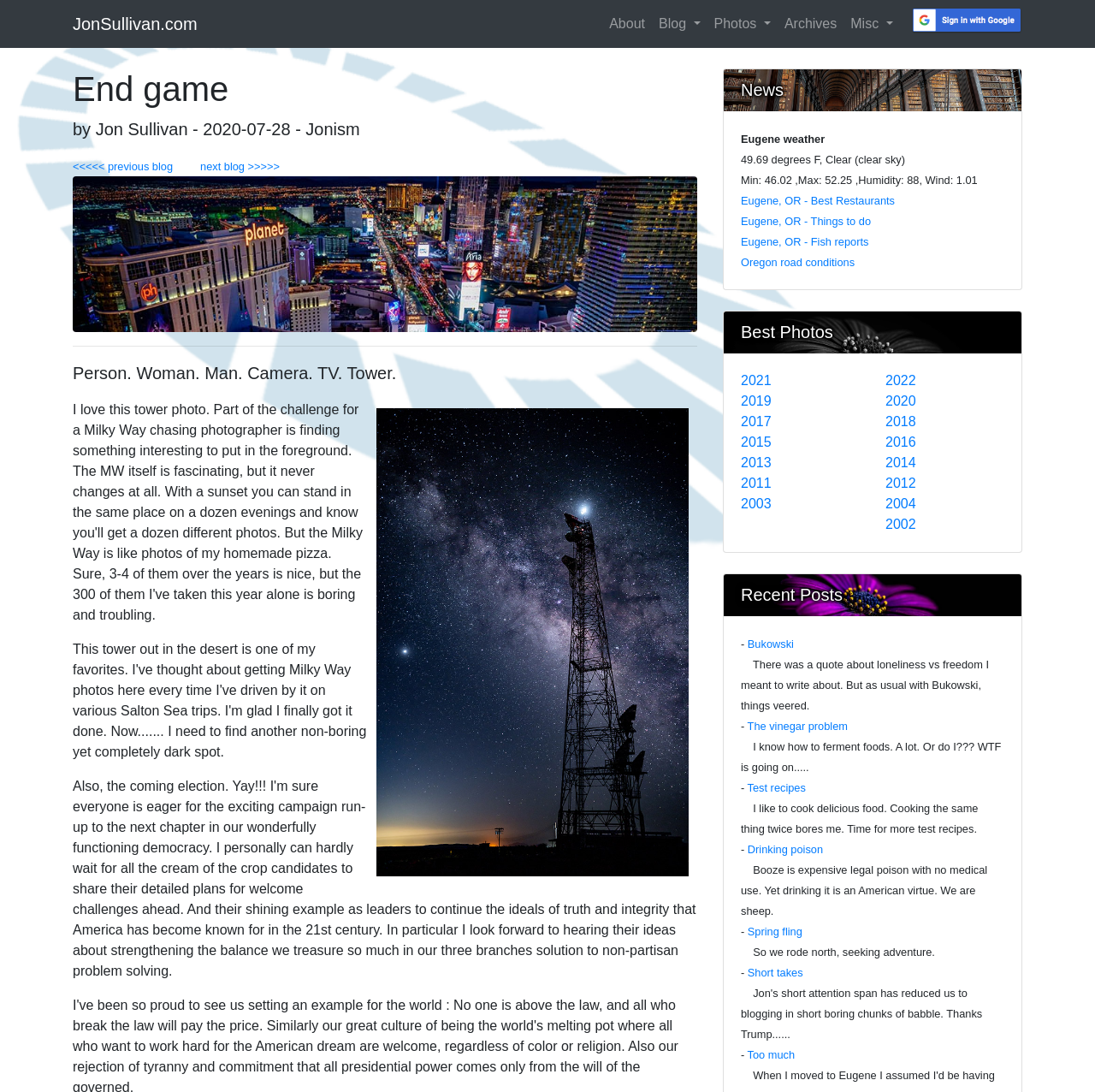Please identify the bounding box coordinates of the clickable area that will fulfill the following instruction: "Visit JonSullivan.com". The coordinates should be in the format of four float numbers between 0 and 1, i.e., [left, top, right, bottom].

[0.066, 0.006, 0.18, 0.038]